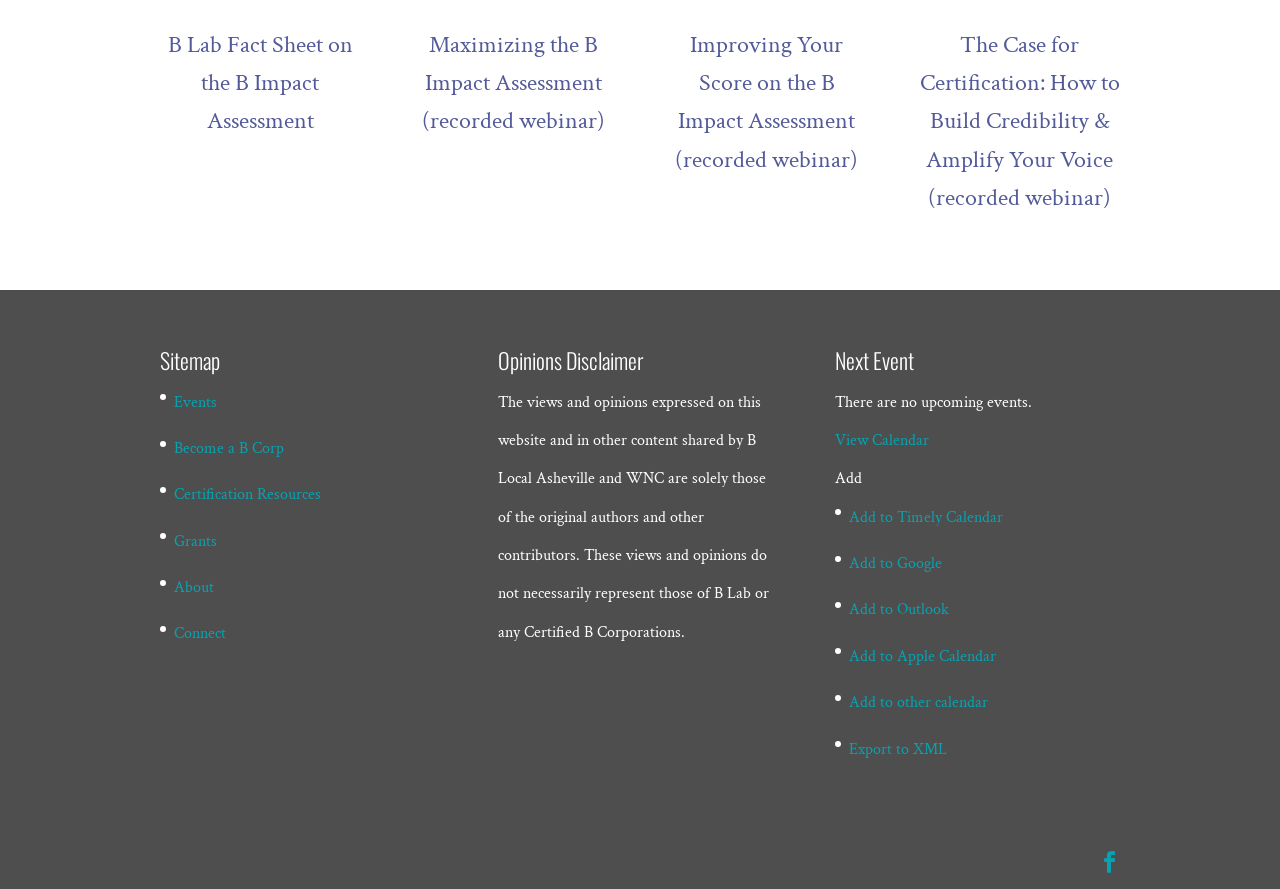Consider the image and give a detailed and elaborate answer to the question: 
What is the purpose of the 'Certification Resources' link?

The 'Certification Resources' link is likely provided to assist users in getting certified as a B Corp, as it is listed alongside other links related to becoming a B Corp and improving one's score on the B Impact Assessment.